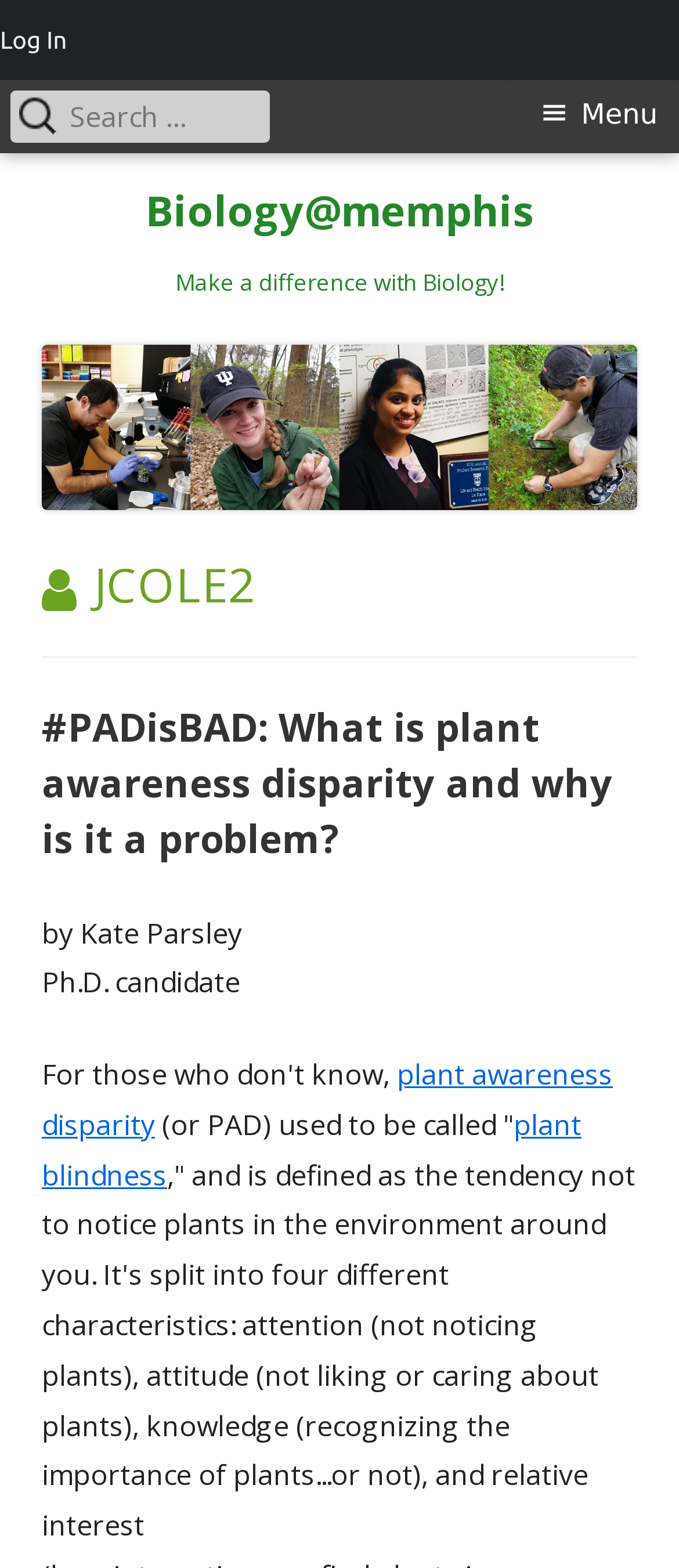Using the description: "Menu", identify the bounding box of the corresponding UI element in the screenshot.

[0.744, 0.051, 1.0, 0.093]